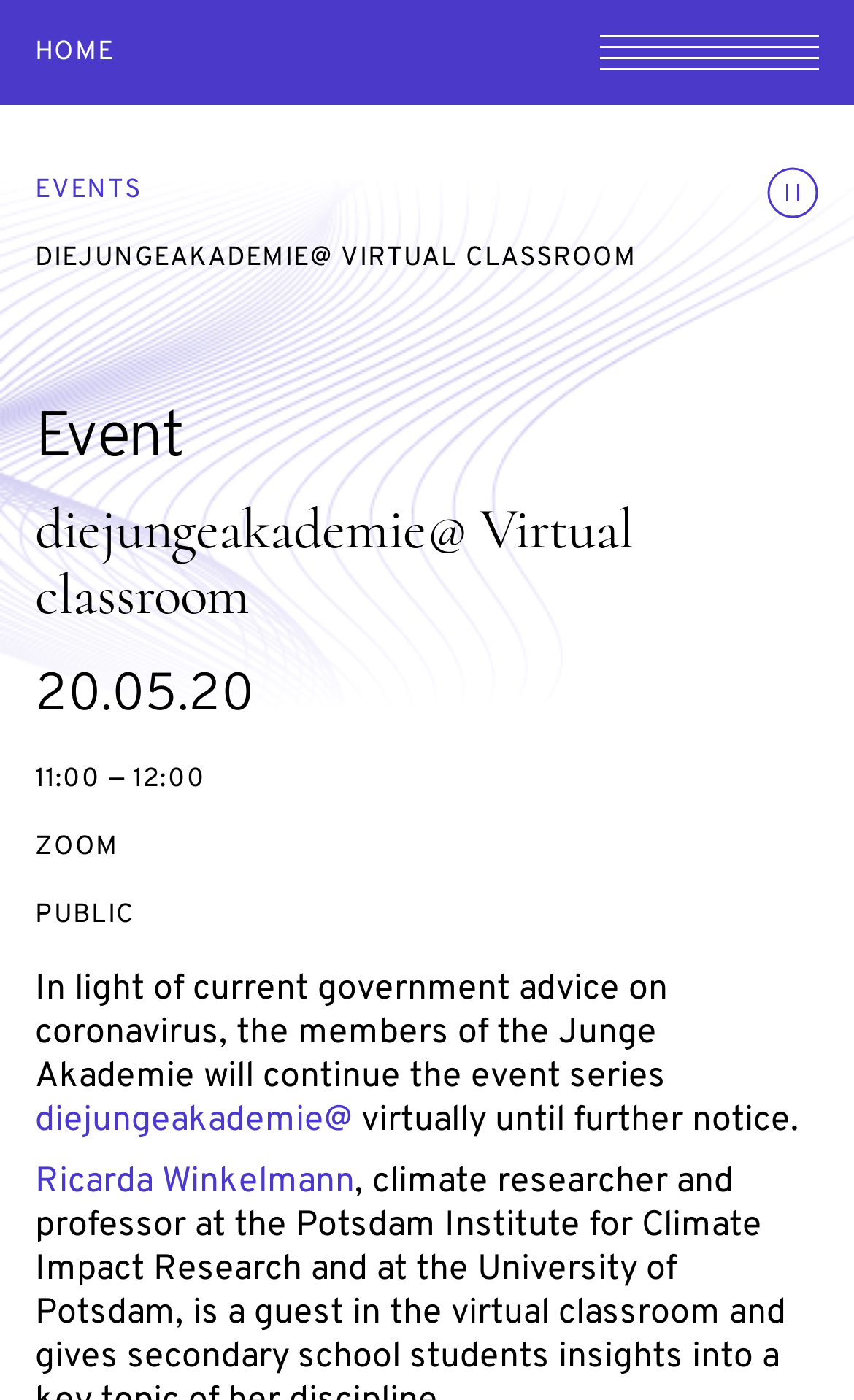Please specify the bounding box coordinates in the format (top-left x, top-left y, bottom-right x, bottom-right y), with values ranging from 0 to 1. Identify the bounding box for the UI component described as follows: diejungeakademie@

[0.041, 0.785, 0.413, 0.816]